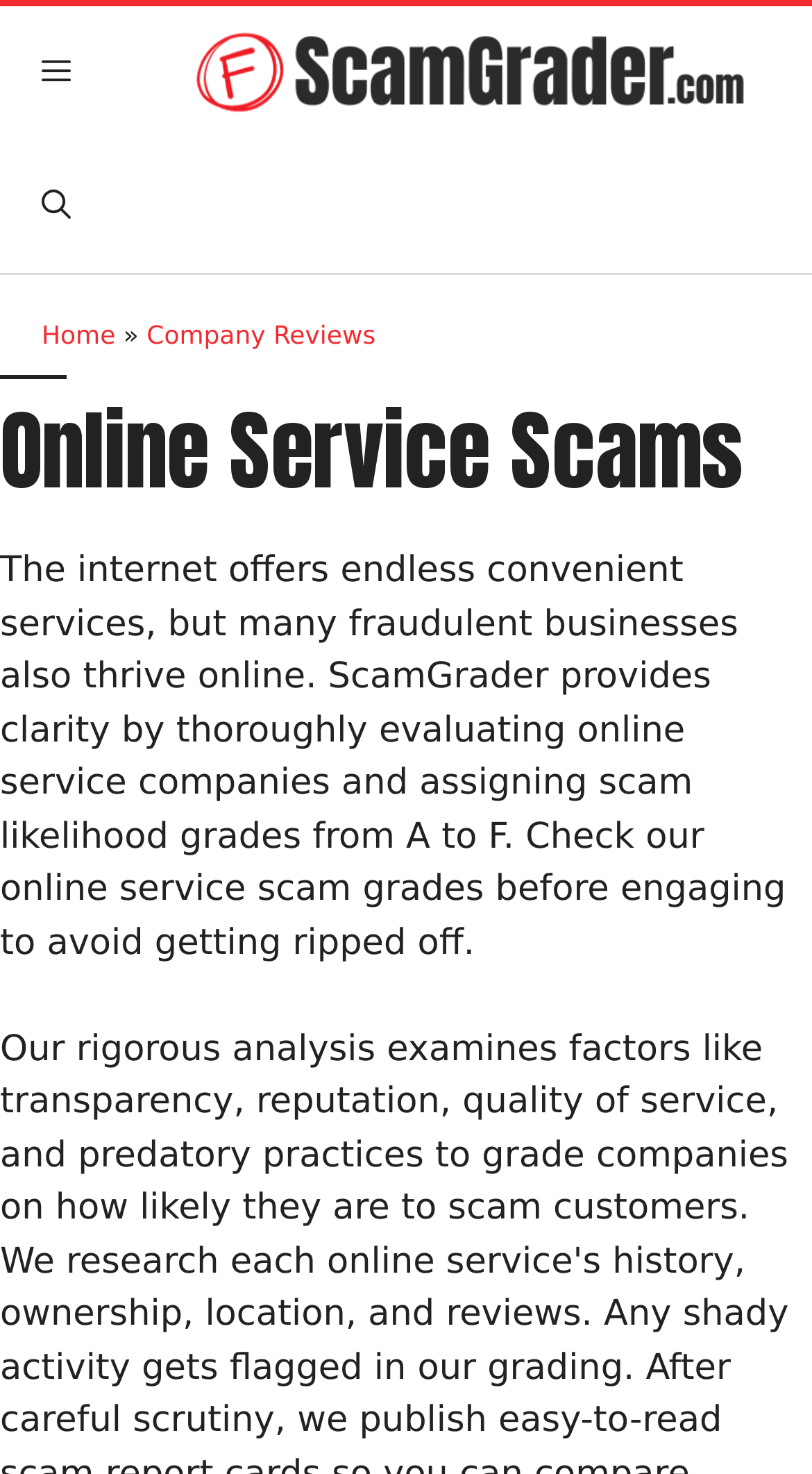What is the purpose of ScamGrader?
Refer to the image and provide a thorough answer to the question.

According to the webpage, ScamGrader provides clarity by thoroughly evaluating online service companies and assigning scam likelihood grades from A to F, which implies that the purpose of ScamGrader is to evaluate online service companies.